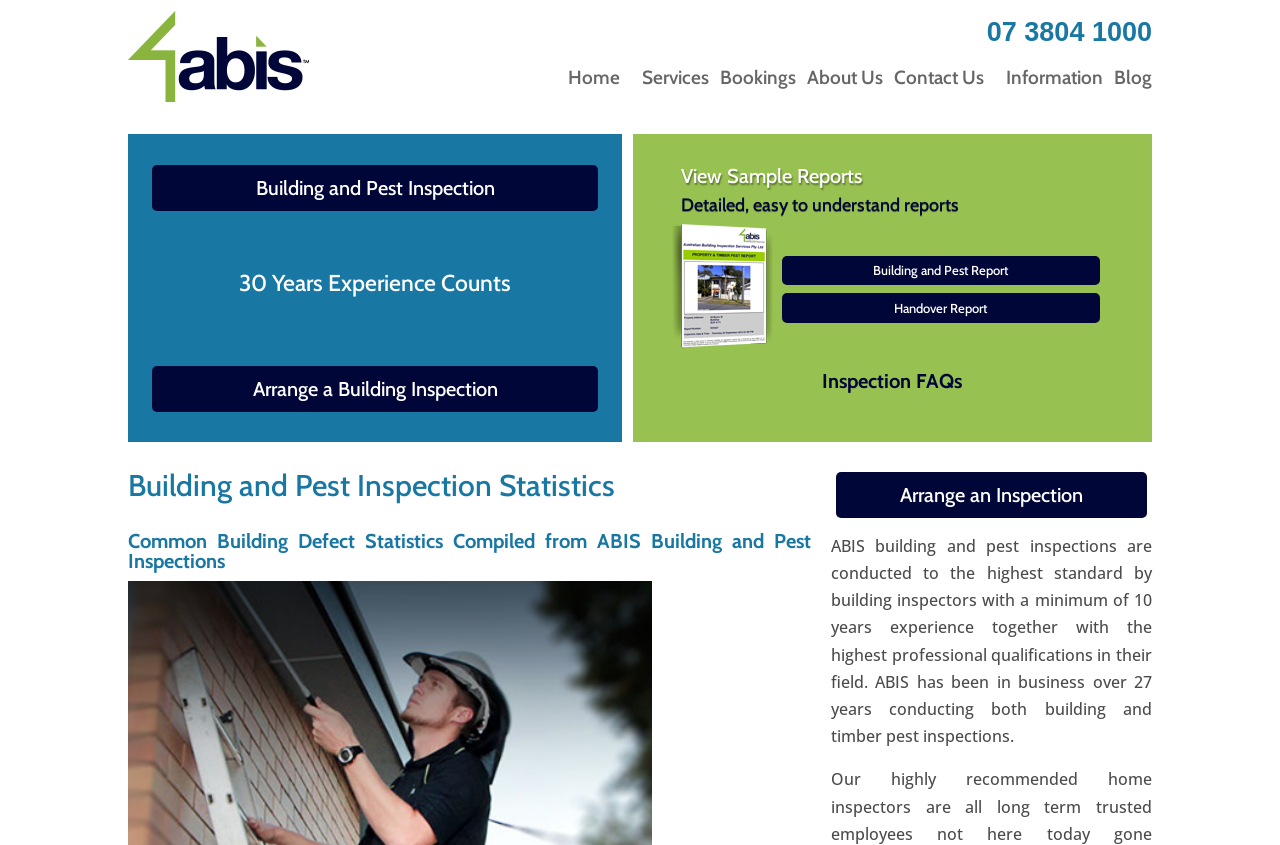Locate the bounding box coordinates of the element I should click to achieve the following instruction: "Click the 'Home' link".

[0.444, 0.084, 0.484, 0.121]